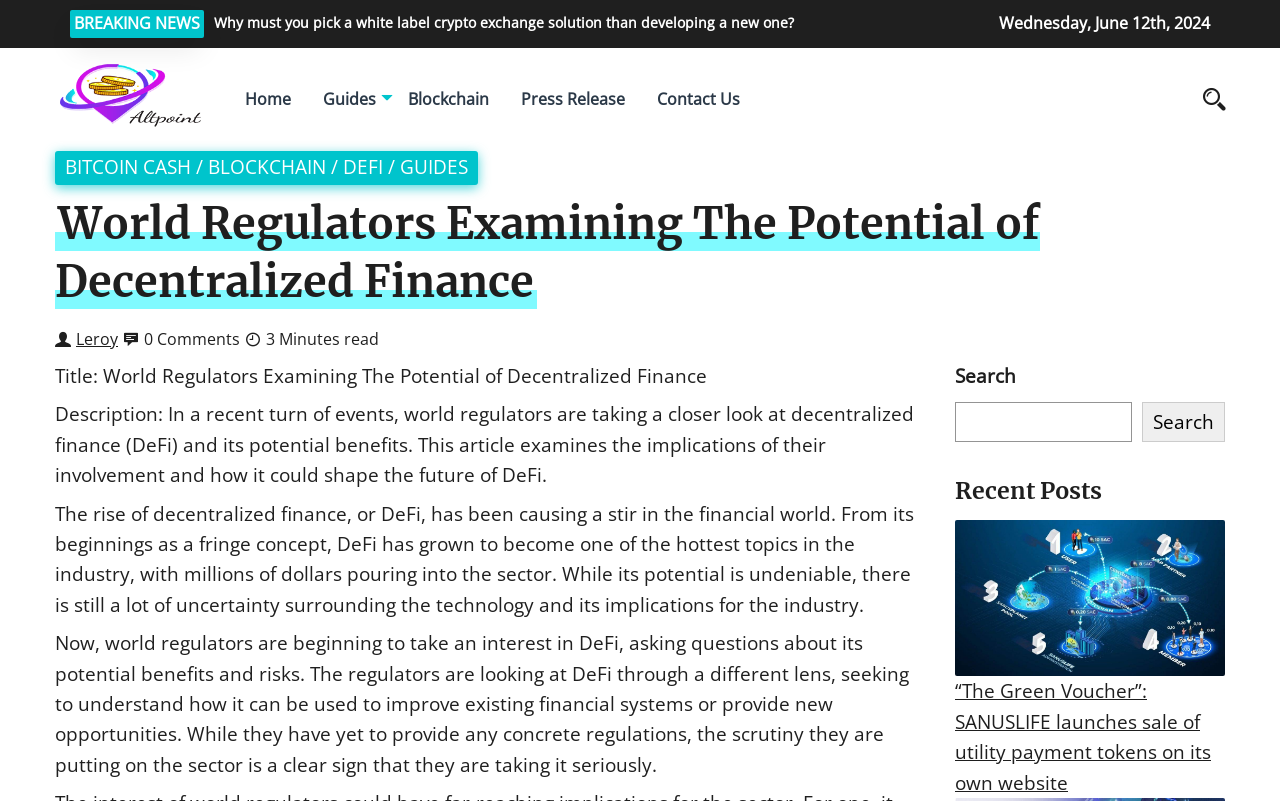Could you locate the bounding box coordinates for the section that should be clicked to accomplish this task: "Search for something".

[0.746, 0.502, 0.884, 0.552]